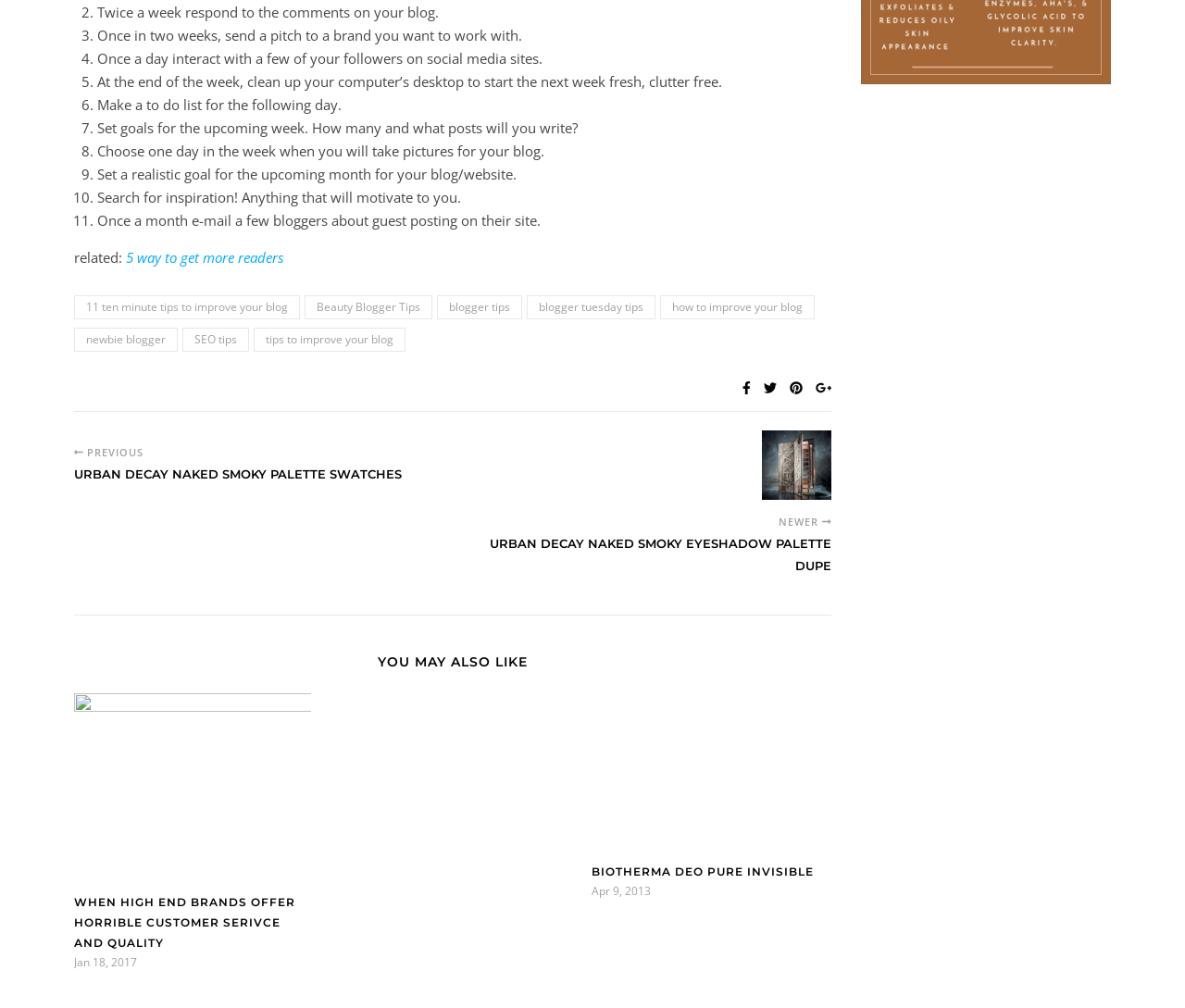Please answer the following question using a single word or phrase: 
What is the purpose of the list?

Blogging tasks